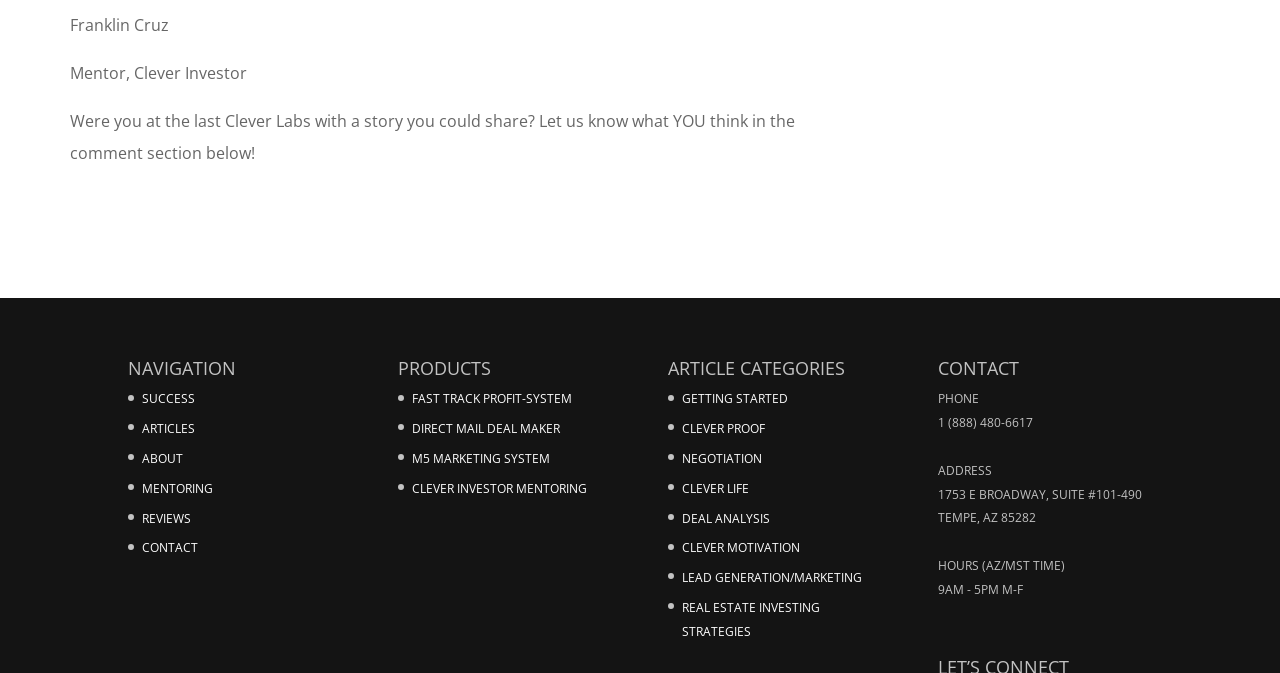What are the hours of operation?
Using the details from the image, give an elaborate explanation to answer the question.

The hours of operation can be found in the bottom-right section of the webpage, under the heading 'CONTACT', where it is written as '9AM - 5PM M-F' in a static text element.